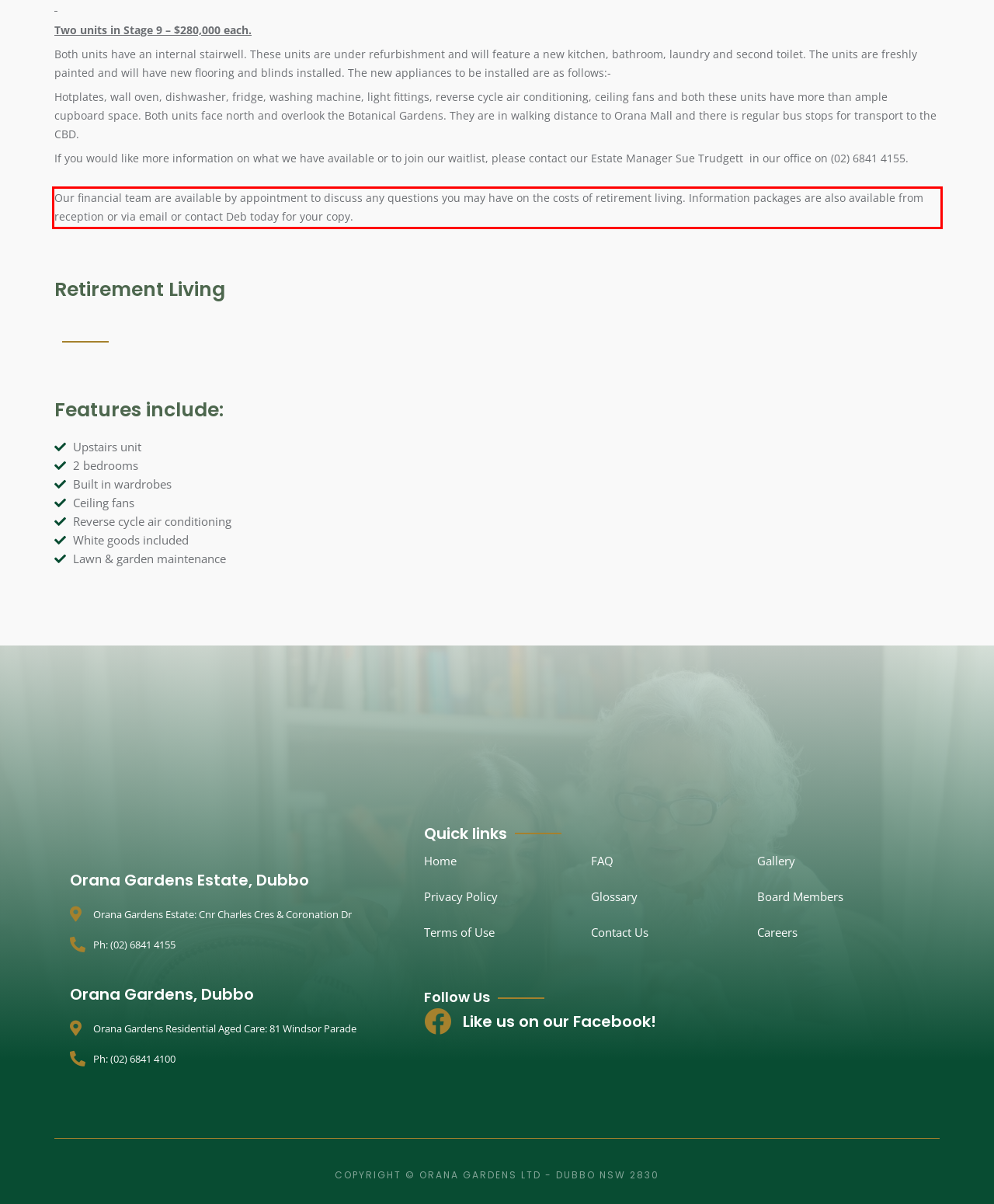Given a webpage screenshot with a red bounding box, perform OCR to read and deliver the text enclosed by the red bounding box.

Our financial team are available by appointment to discuss any questions you may have on the costs of retirement living. Information packages are also available from reception or via email or contact Deb today for your copy.